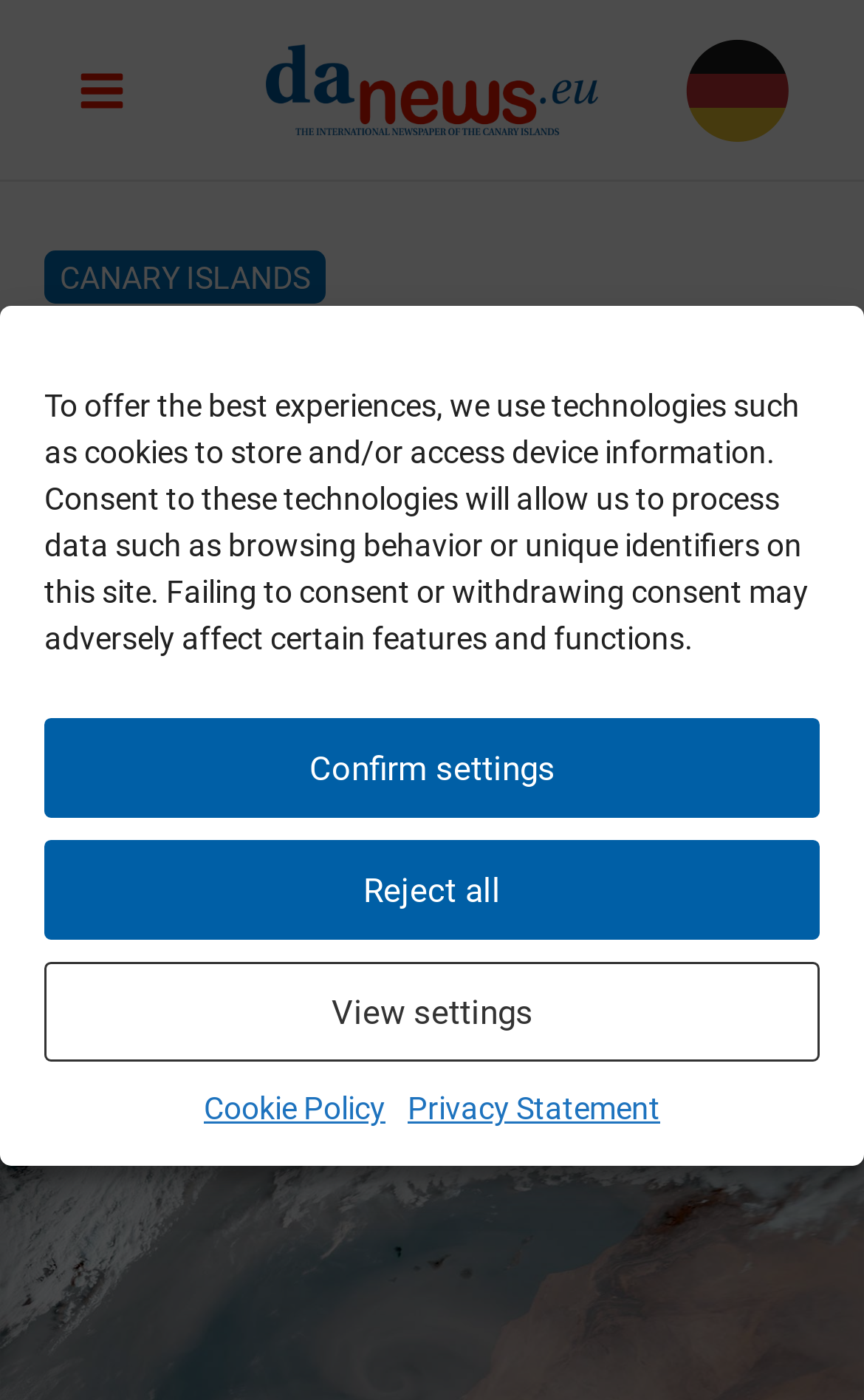What is the advice given by the Government of the Canary Islands?
Using the visual information from the image, give a one-word or short-phrase answer.

take extreme precautions